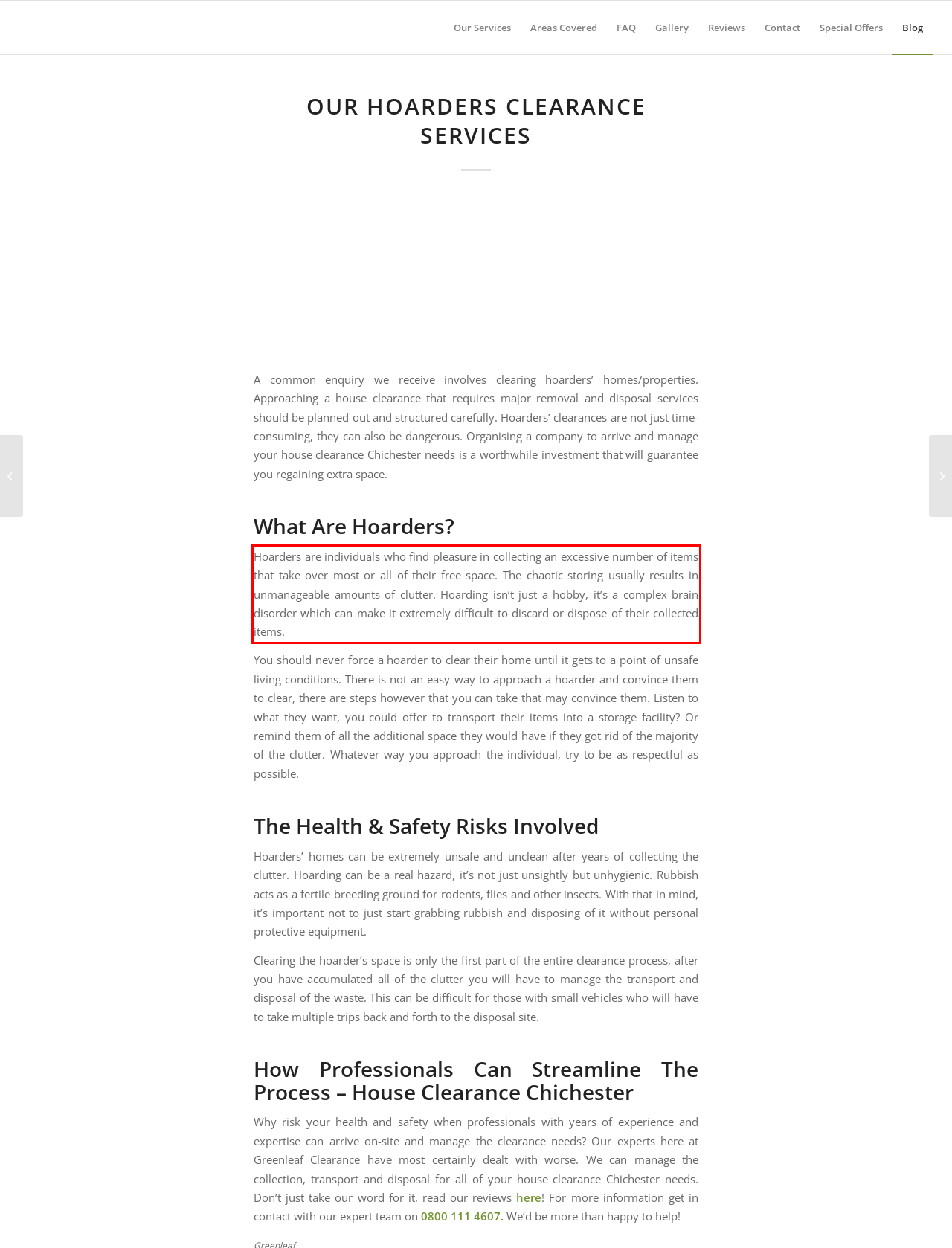Examine the screenshot of the webpage, locate the red bounding box, and perform OCR to extract the text contained within it.

Hoarders are individuals who find pleasure in collecting an excessive number of items that take over most or all of their free space. The chaotic storing usually results in unmanageable amounts of clutter. Hoarding isn’t just a hobby, it’s a complex brain disorder which can make it extremely difficult to discard or dispose of their collected items.